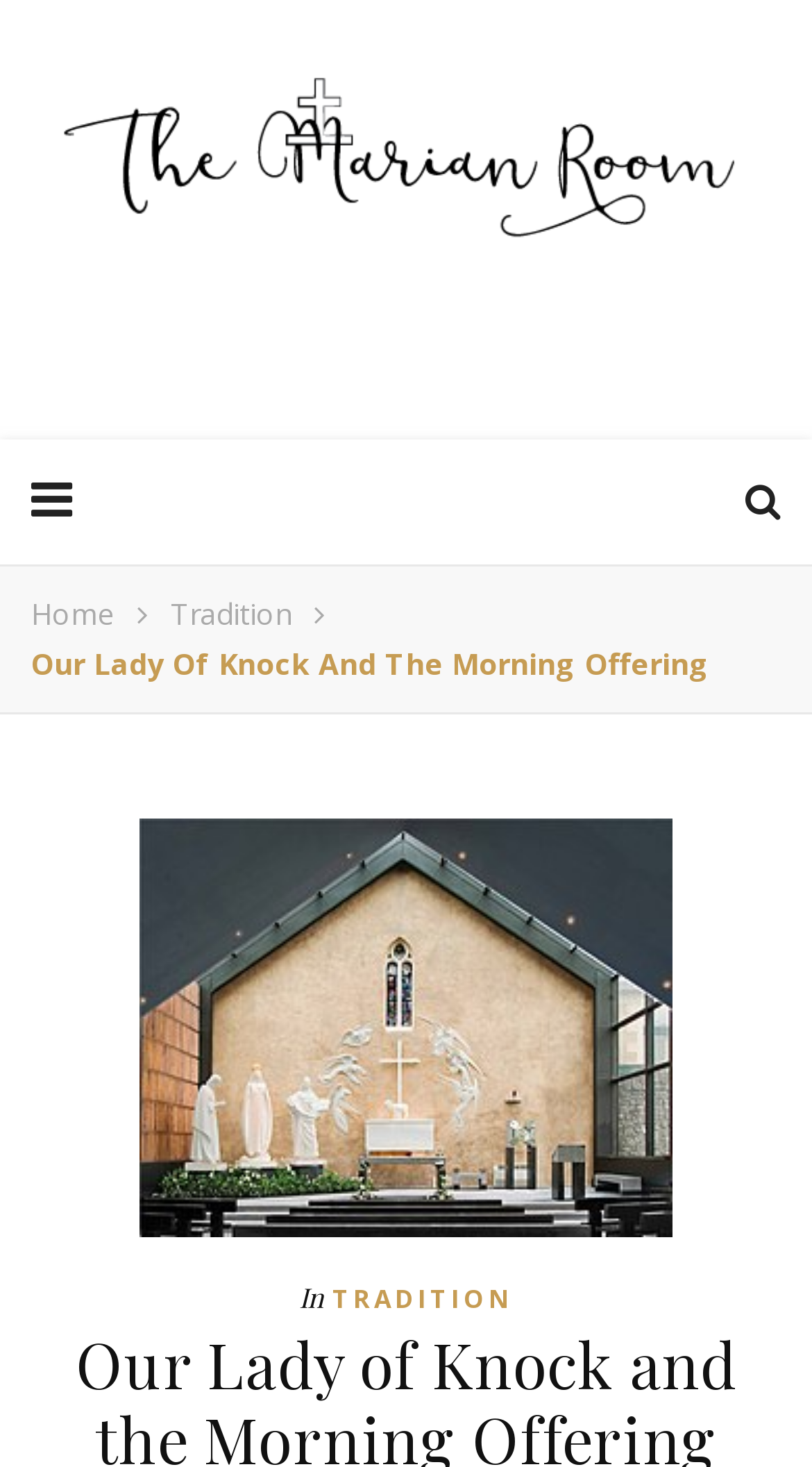Please examine the image and answer the question with a detailed explanation:
What is the name of the website?

I determined the name of the website by looking at the top-most link element with the text 'The Marian Room', which is likely to be the website's title or logo.